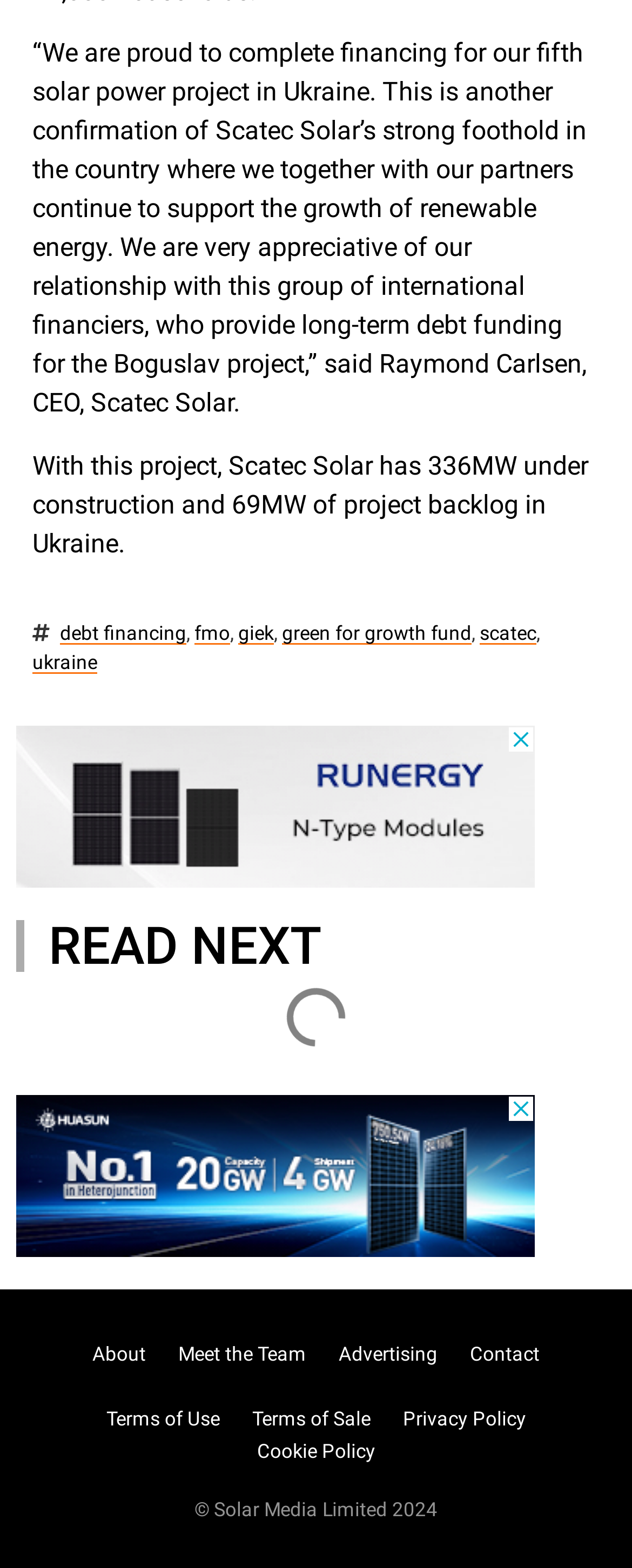Who is the CEO of Scatec Solar?
Refer to the screenshot and deliver a thorough answer to the question presented.

The answer can be found in the first StaticText element, which contains a quote from Raymond Carlsen, who is referred to as the CEO of Scatec Solar.